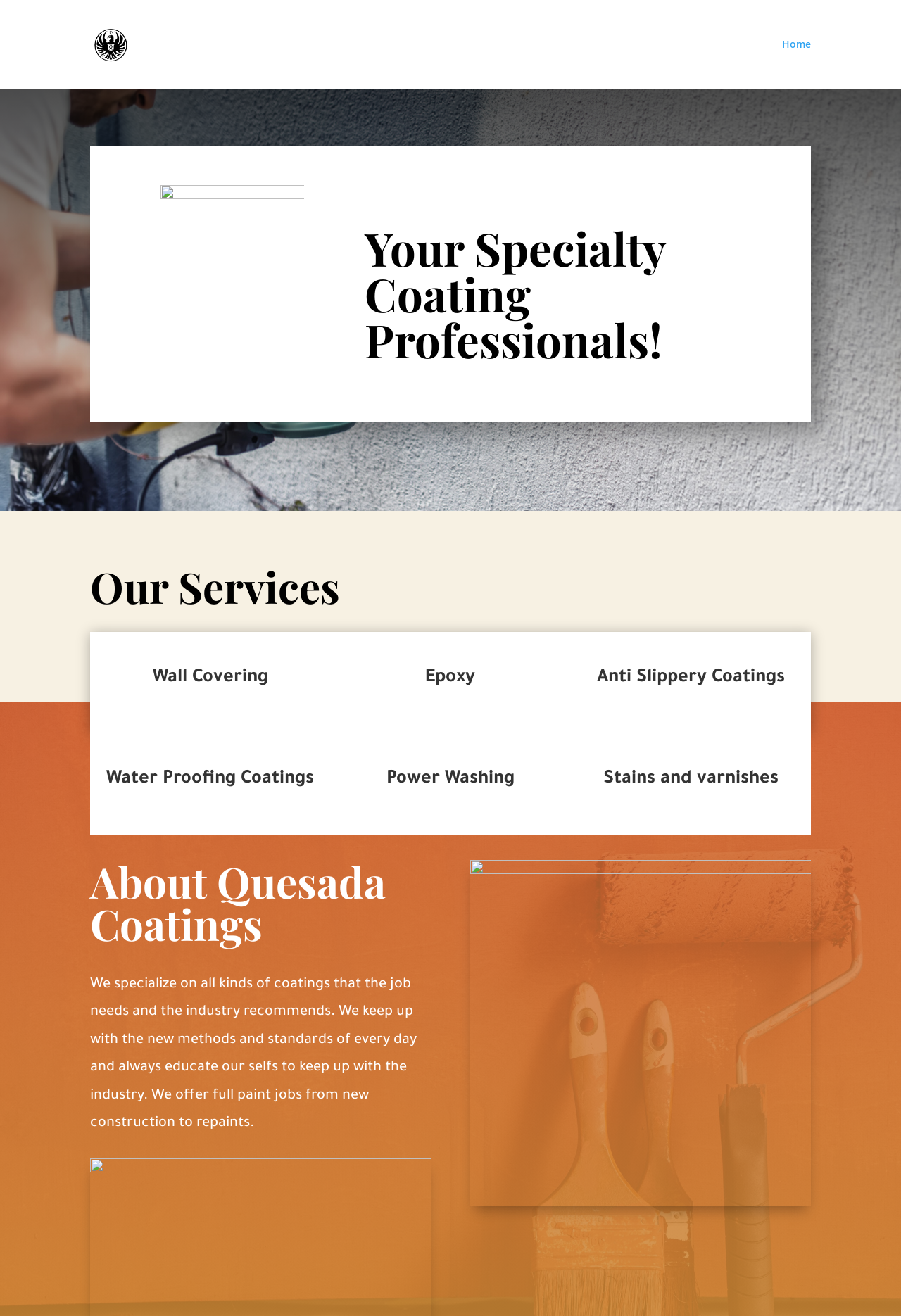Give a full account of the webpage's elements and their arrangement.

The webpage is about Quesada Coatings, a specialty coating professional service. At the top left, there is a logo image with the text "Quesada Coatings" next to it, which is also a link. On the top right, there is a navigation link "Home". 

Below the logo, there is a large heading that reads "Your Specialty Coating Professionals!" spanning across most of the page. Underneath this heading, there is a section with multiple headings that list the services offered, including "Wall Covering", "Epoxy", "Anti Slippery Coatings", "Water Proofing Coatings", "Power Washing", and "Stains and varnishes". These headings are arranged in two columns.

Further down the page, there is another heading "About Quesada Coatings" followed by a paragraph of text that describes the company's specialization and commitment to staying up-to-date with industry standards and methods. 

There are three images on the page, one of which is the logo, and the other two are decorative images with no alt text. One of the decorative images is located above the "About Quesada Coatings" section, and the other is at the bottom right of the page.